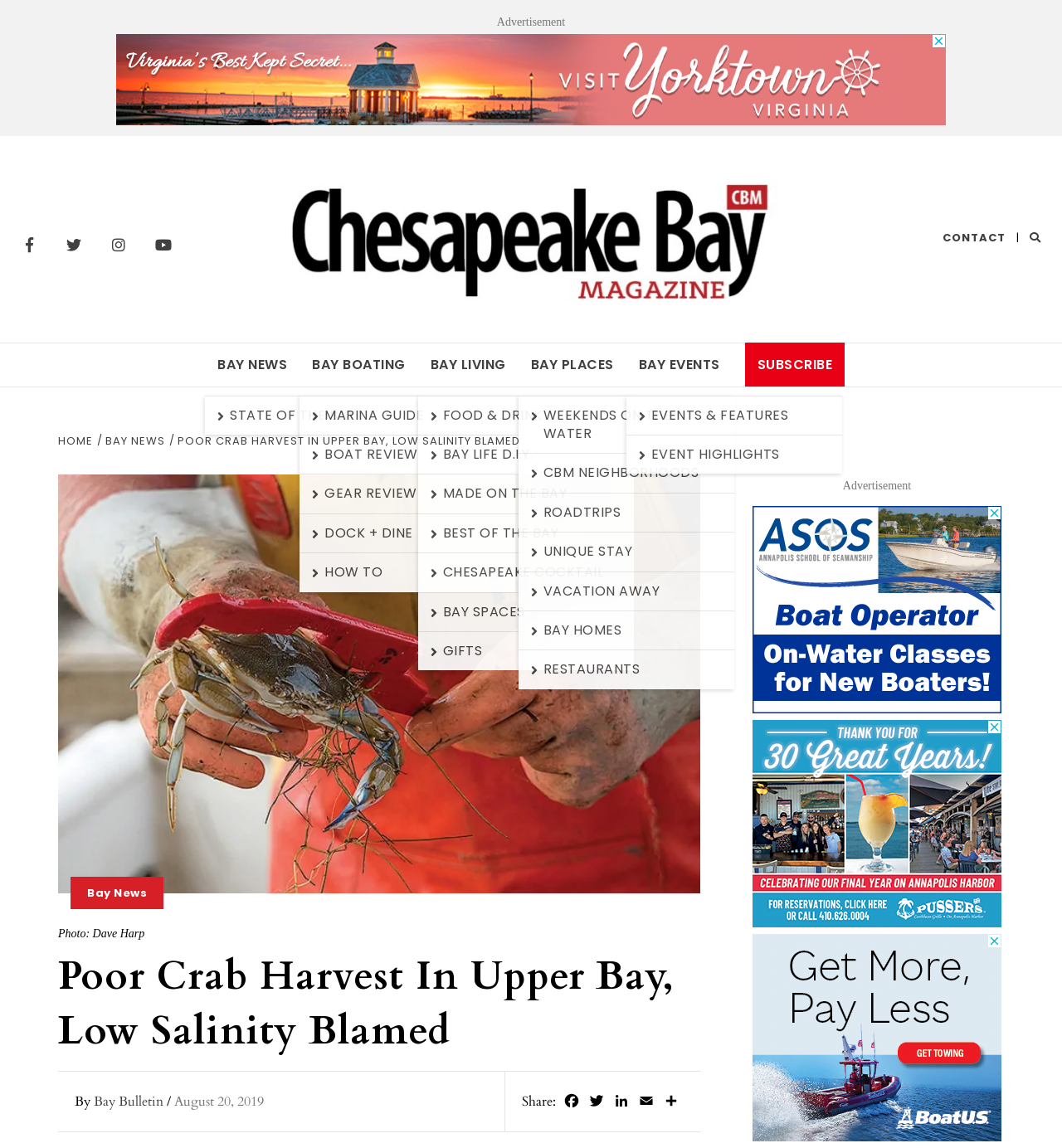Please determine the bounding box coordinates for the element that should be clicked to follow these instructions: "Contact us".

[0.888, 0.198, 0.947, 0.217]